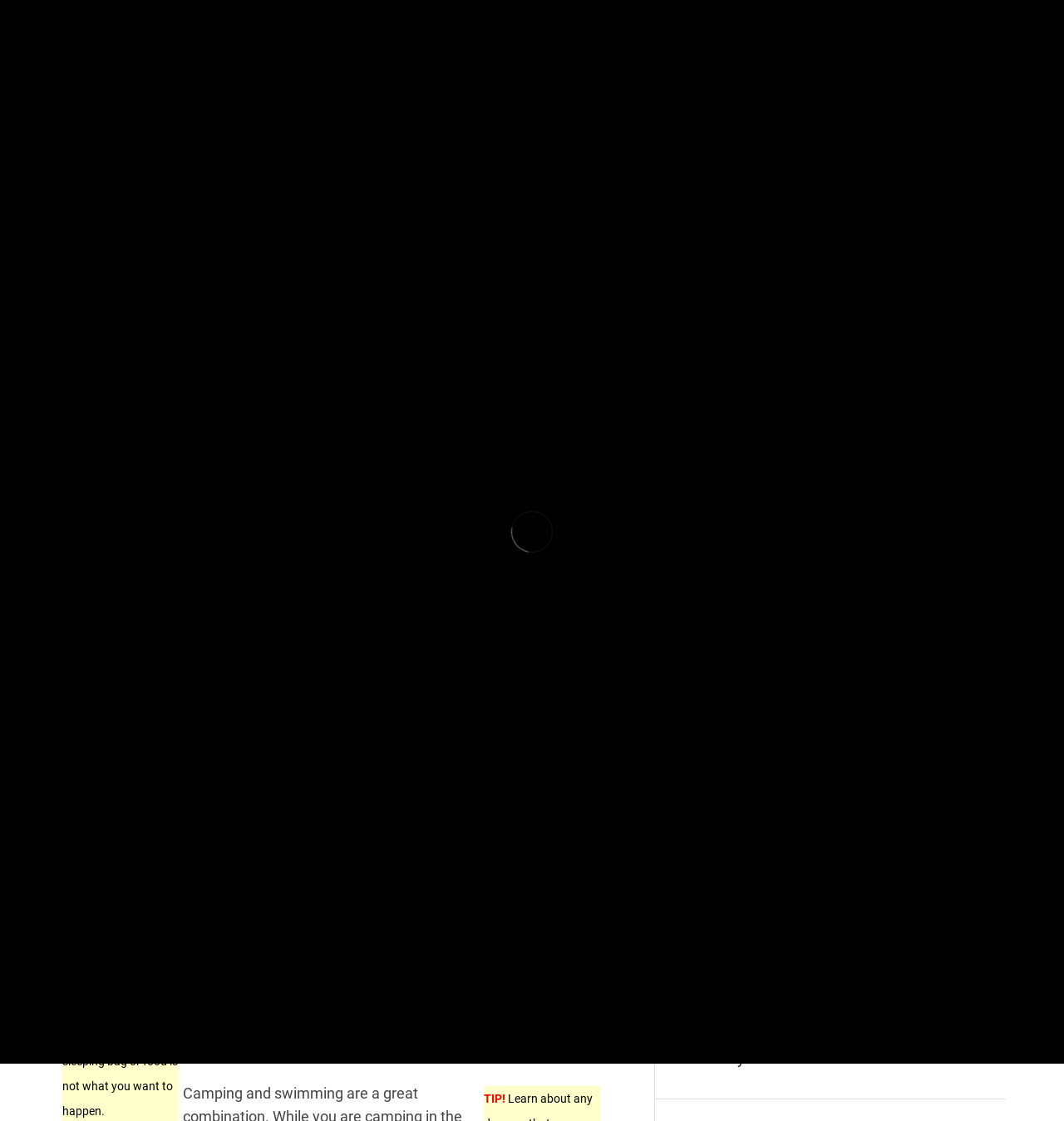Analyze the image and provide a detailed answer to the question: What is the author of the article on this webpage?

The author of the article is mentioned in the header section of the webpage, where it says 'POSTED BY CLINT MAXWELL'.